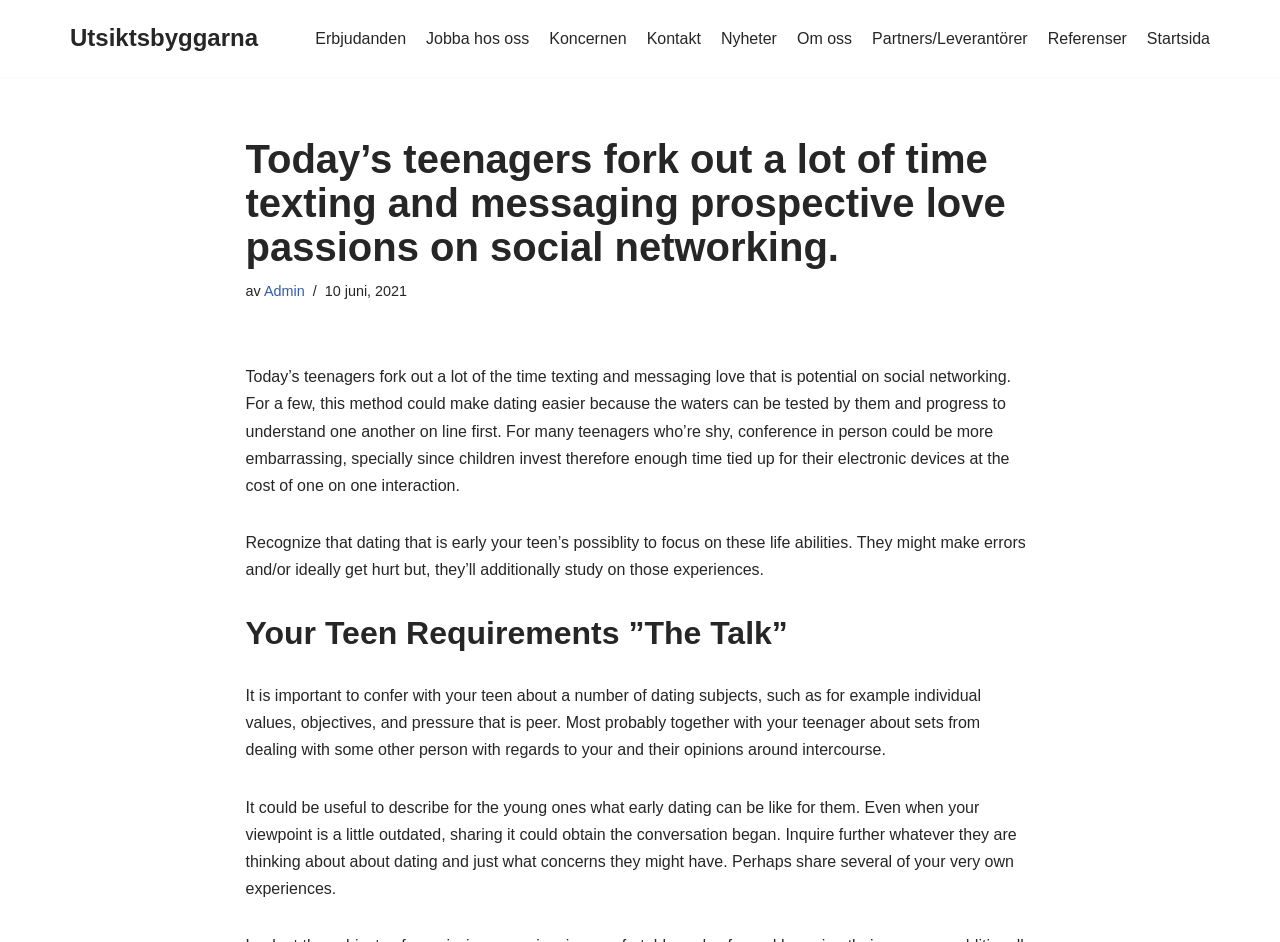Please predict the bounding box coordinates of the element's region where a click is necessary to complete the following instruction: "Click the 'Hoppa till innehåll' link". The coordinates should be represented by four float numbers between 0 and 1, i.e., [left, top, right, bottom].

[0.0, 0.034, 0.023, 0.055]